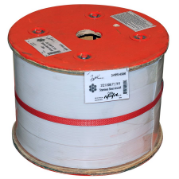Offer an in-depth caption for the image.

This image features a reel of stainless steel cable, specifically designed for various construction and industrial applications. The spool is round with an orange top and visible white cable wrapped around it. The label on the spool indicates its specifications, likely including the type and length of the cable, compatible with 1/8" sizes. The reel is prominently displayed, emphasizing its durable design and utility in tasks requiring robust and reliable wiring solutions. This product is often utilized in bridging, securing, and other applications where strength and flexibility are essential.